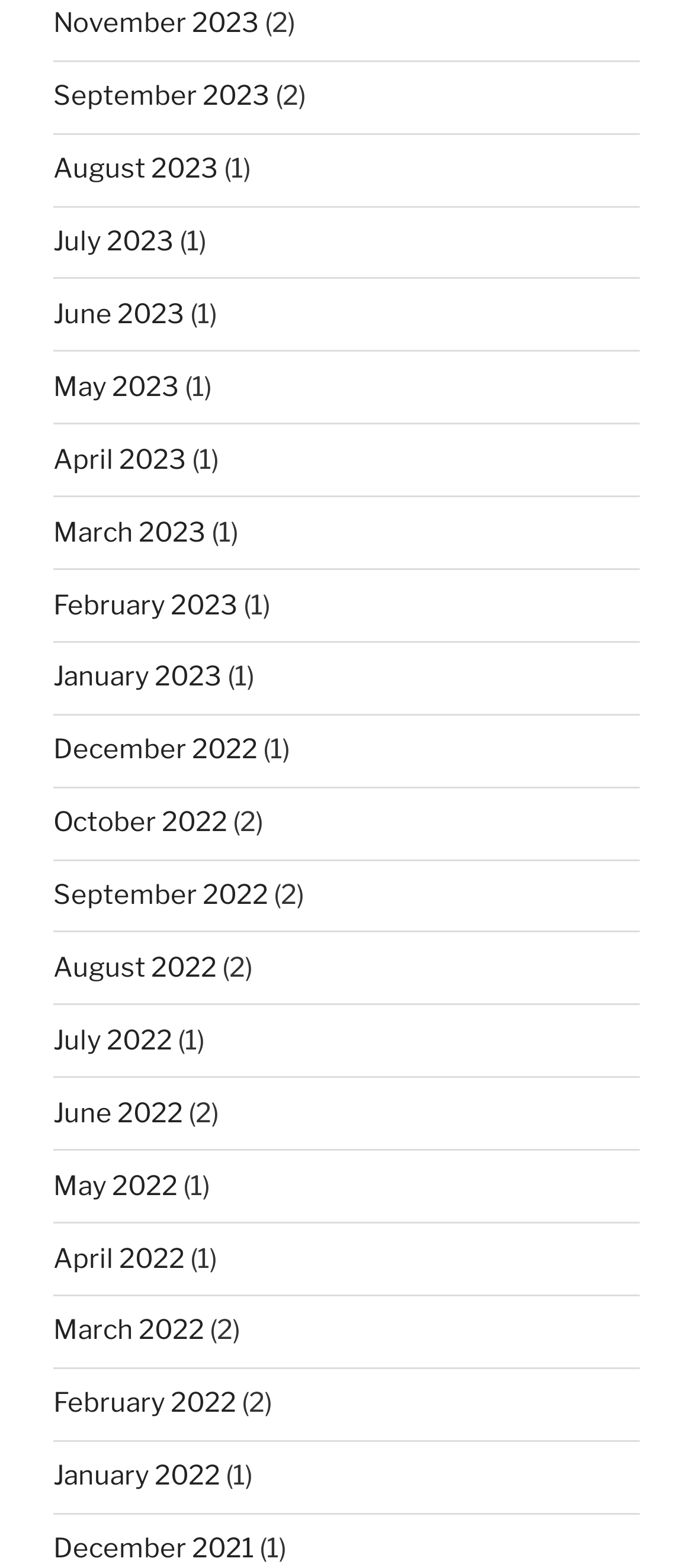Provide a short answer using a single word or phrase for the following question: 
How many links are there on the webpage?

21